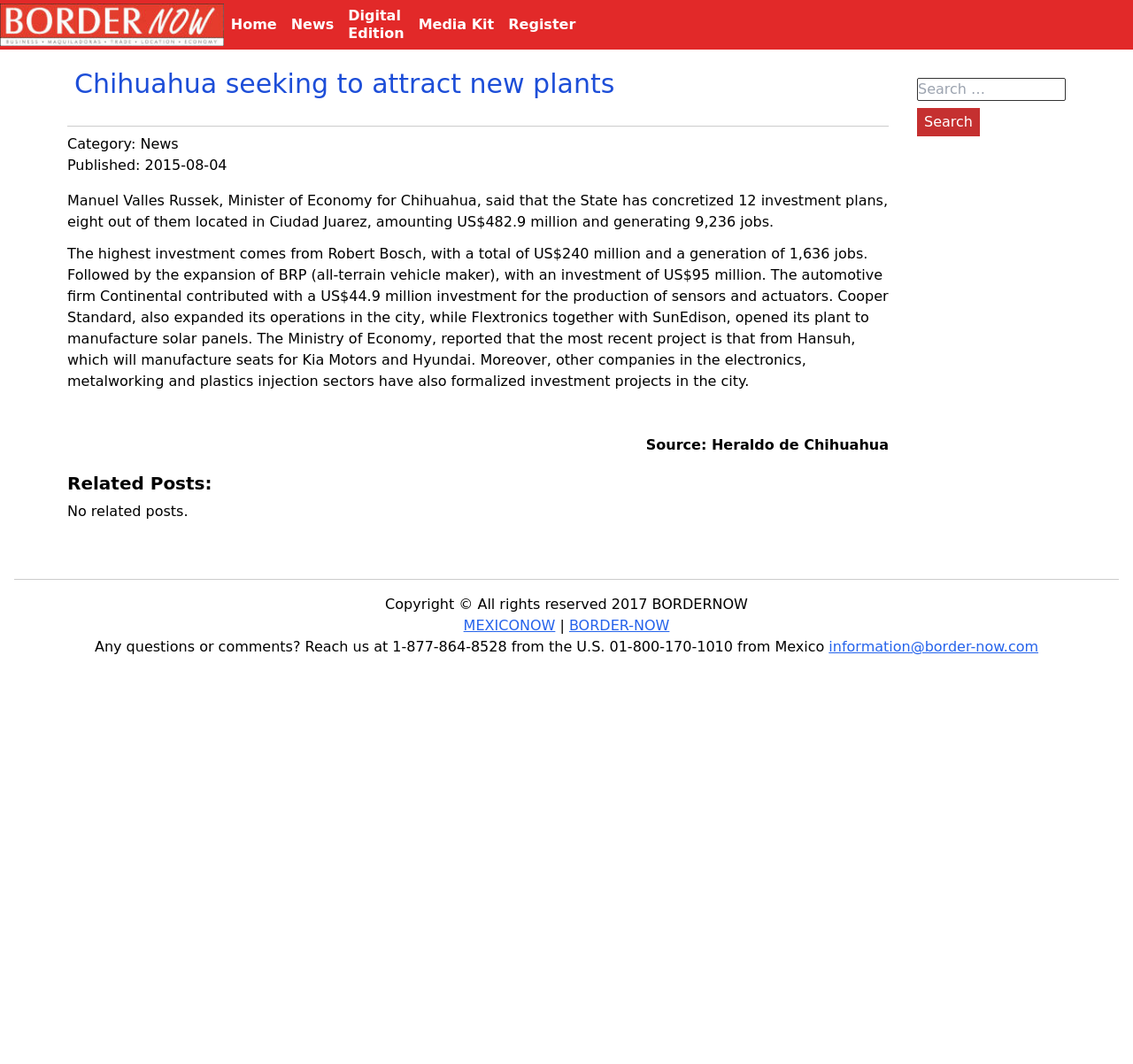Locate the bounding box coordinates of the element I should click to achieve the following instruction: "View project related services".

None